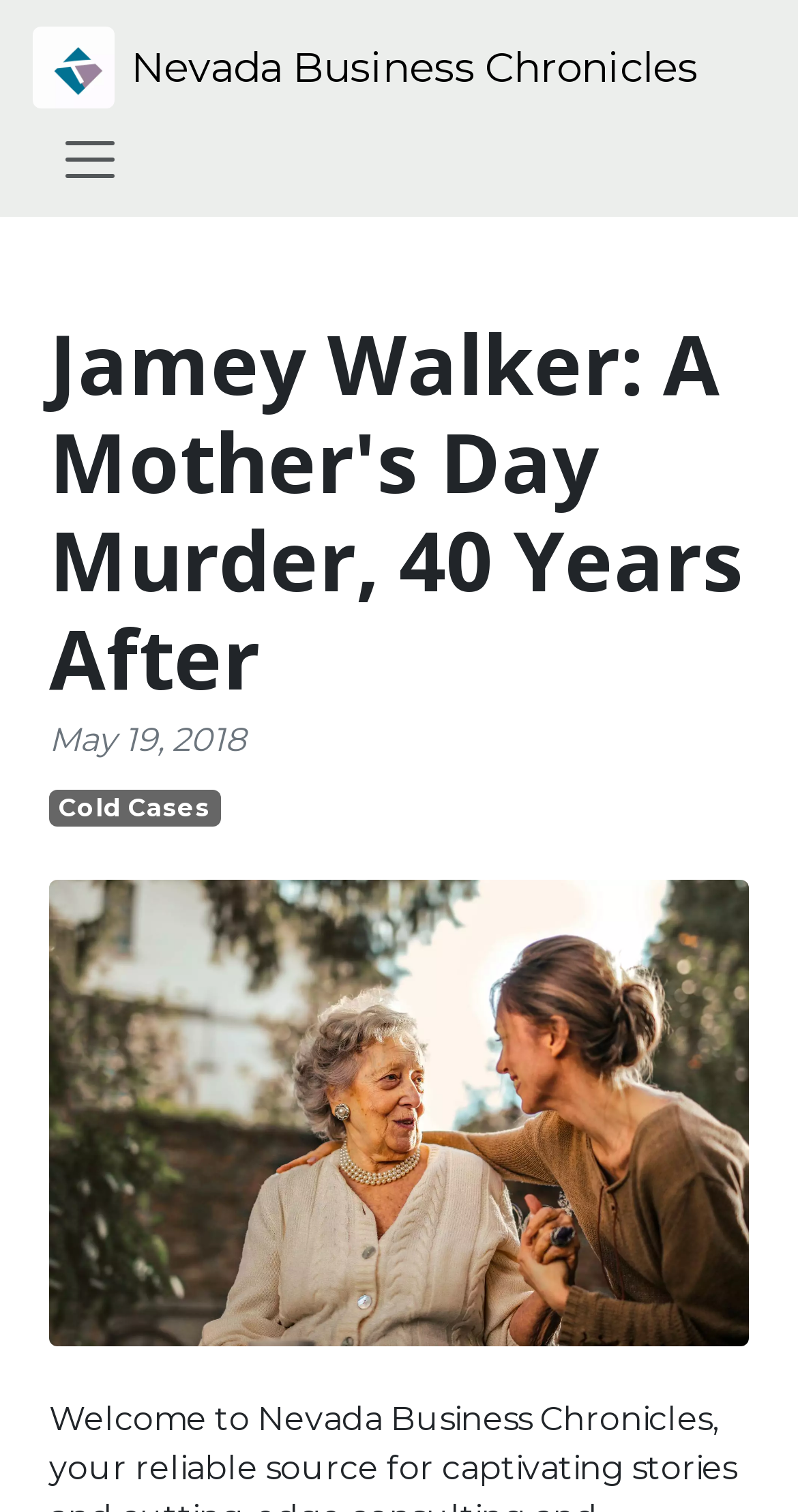Extract the text of the main heading from the webpage.

Jamey Walker: A Mother's Day Murder, 40 Years After